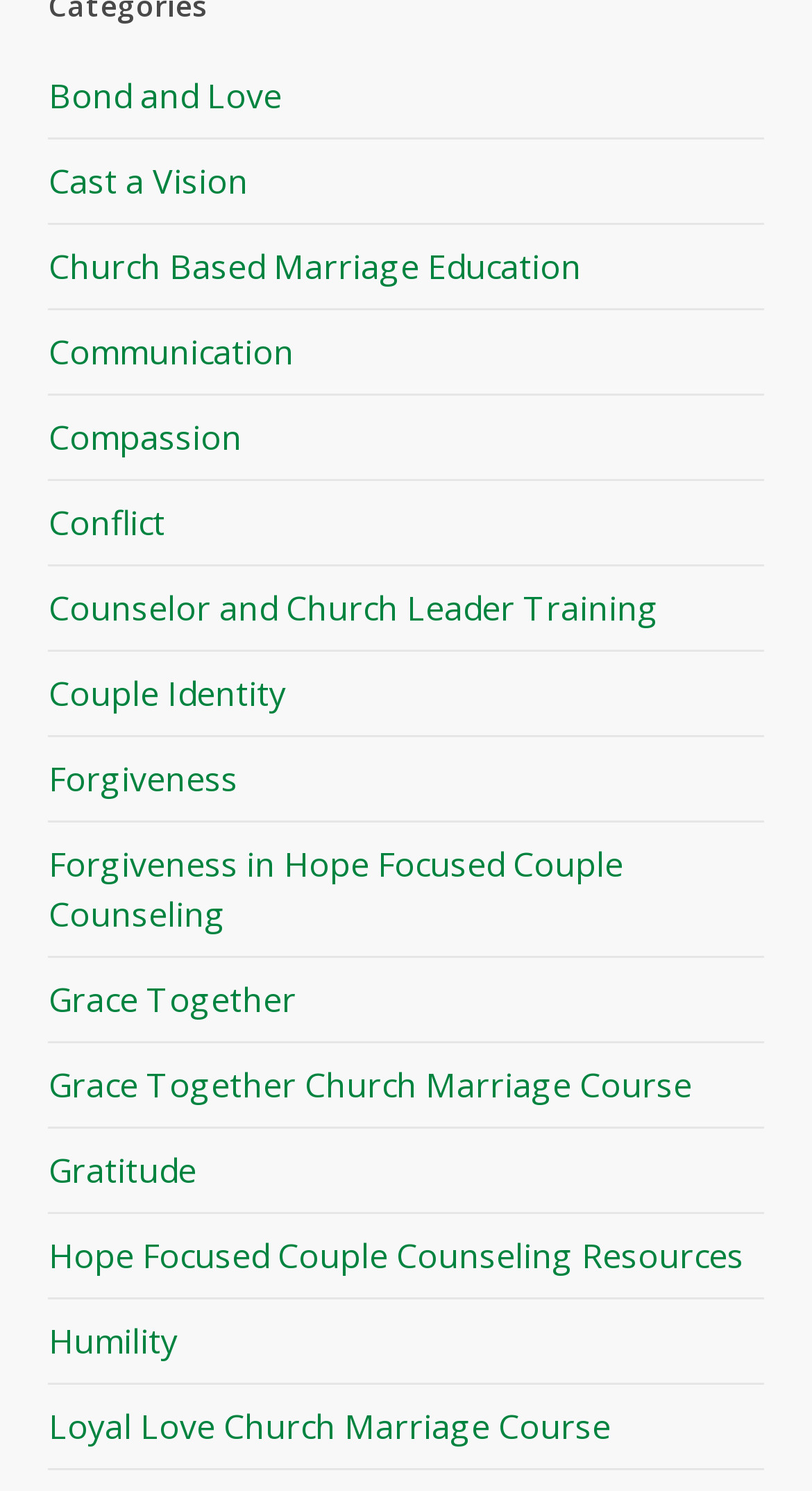Indicate the bounding box coordinates of the clickable region to achieve the following instruction: "Discover Grace Together Church Marriage Course."

[0.06, 0.7, 0.94, 0.757]